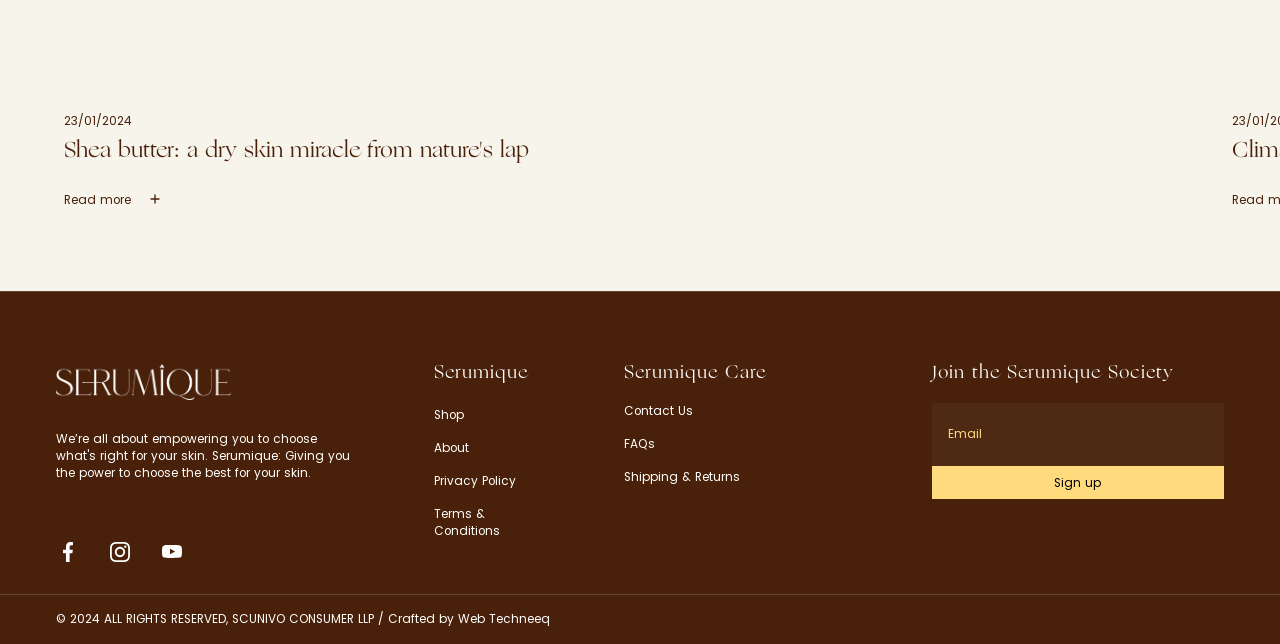Locate the bounding box coordinates of the segment that needs to be clicked to meet this instruction: "Visit Serumique's Facebook page".

[0.044, 0.822, 0.062, 0.891]